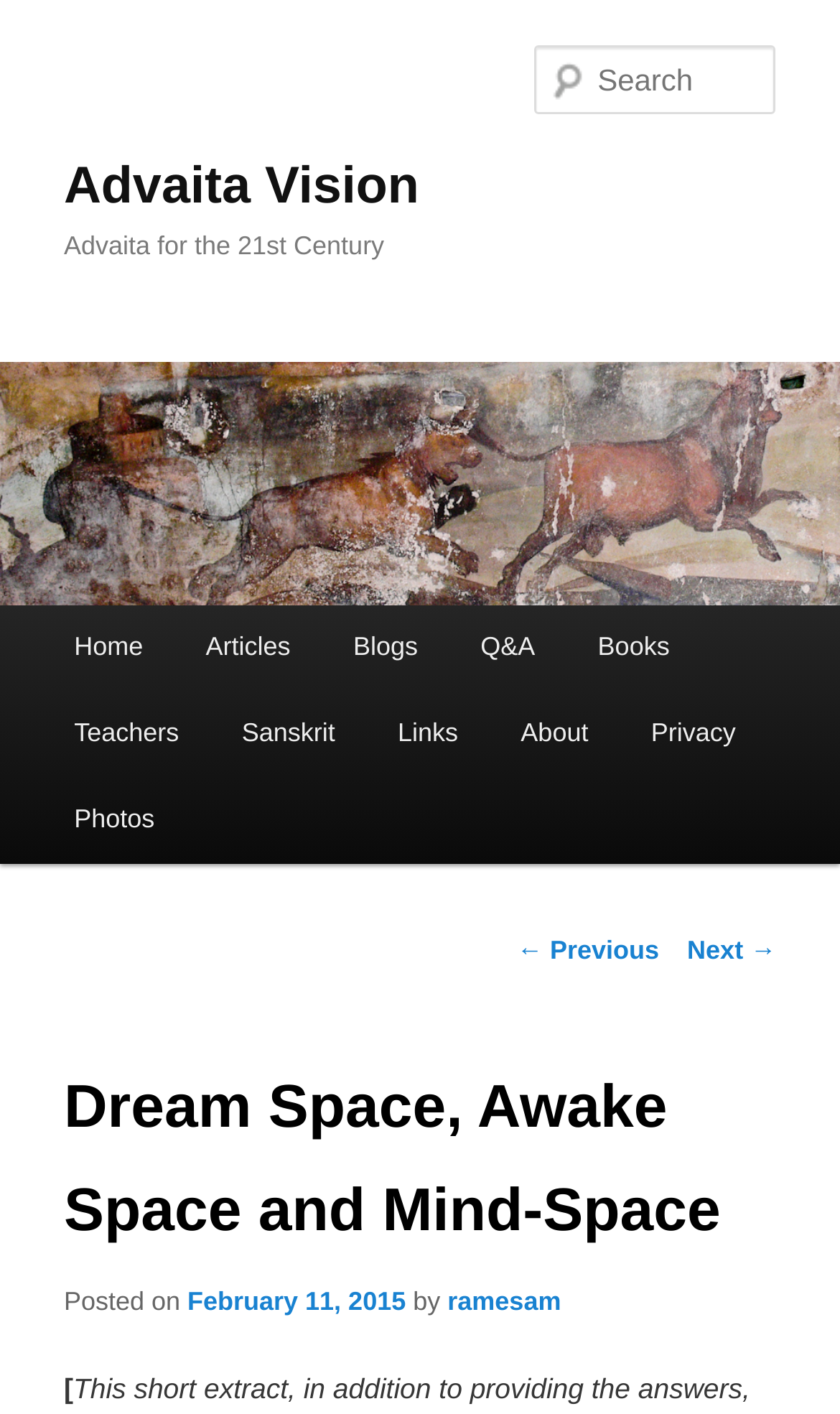Kindly determine the bounding box coordinates of the area that needs to be clicked to fulfill this instruction: "Check the Glossary".

None